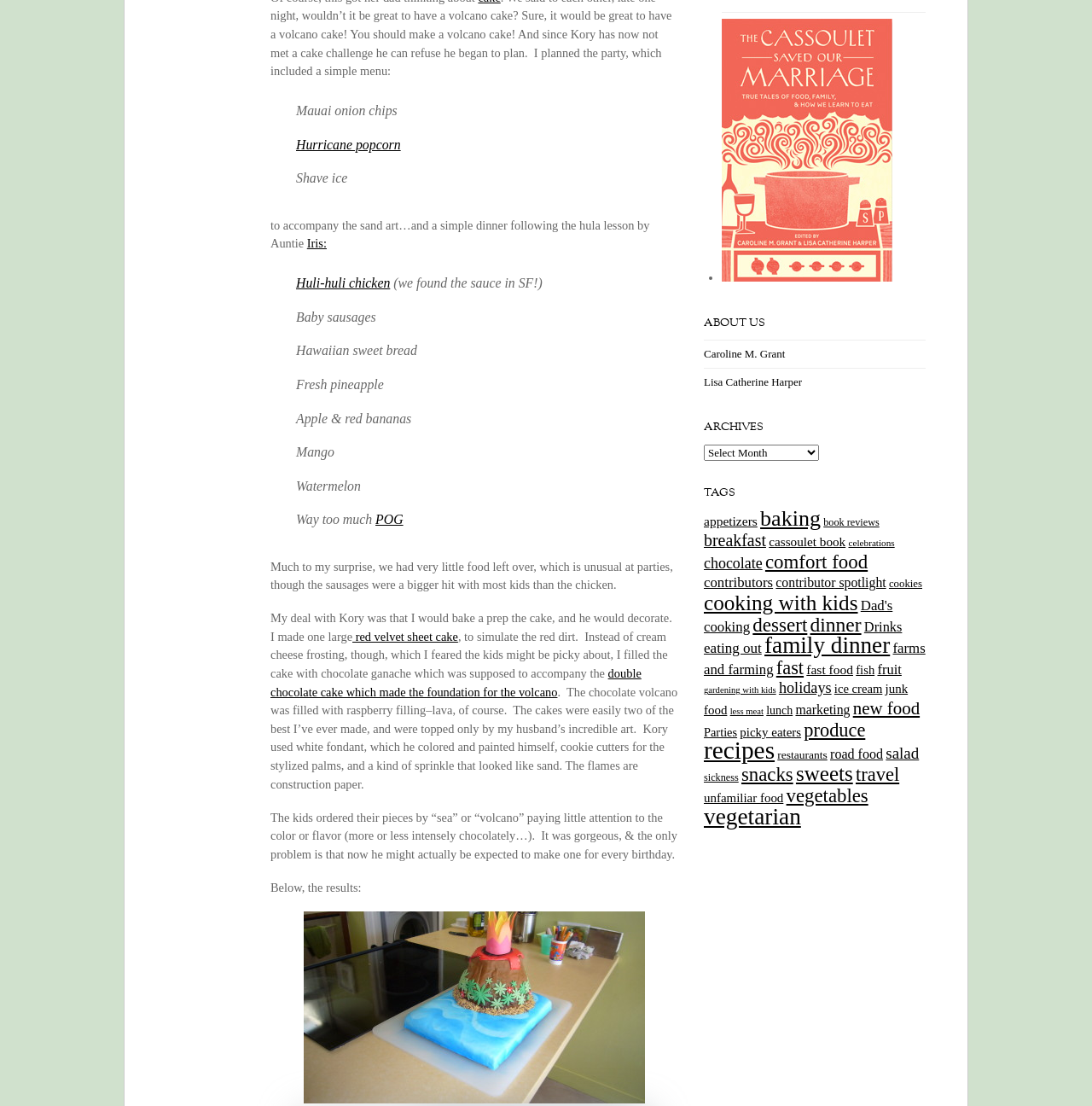Using the element description provided, determine the bounding box coordinates in the format (top-left x, top-left y, bottom-right x, bottom-right y). Ensure that all values are floating point numbers between 0 and 1. Element description: red velvet sheet cake

[0.323, 0.569, 0.419, 0.582]